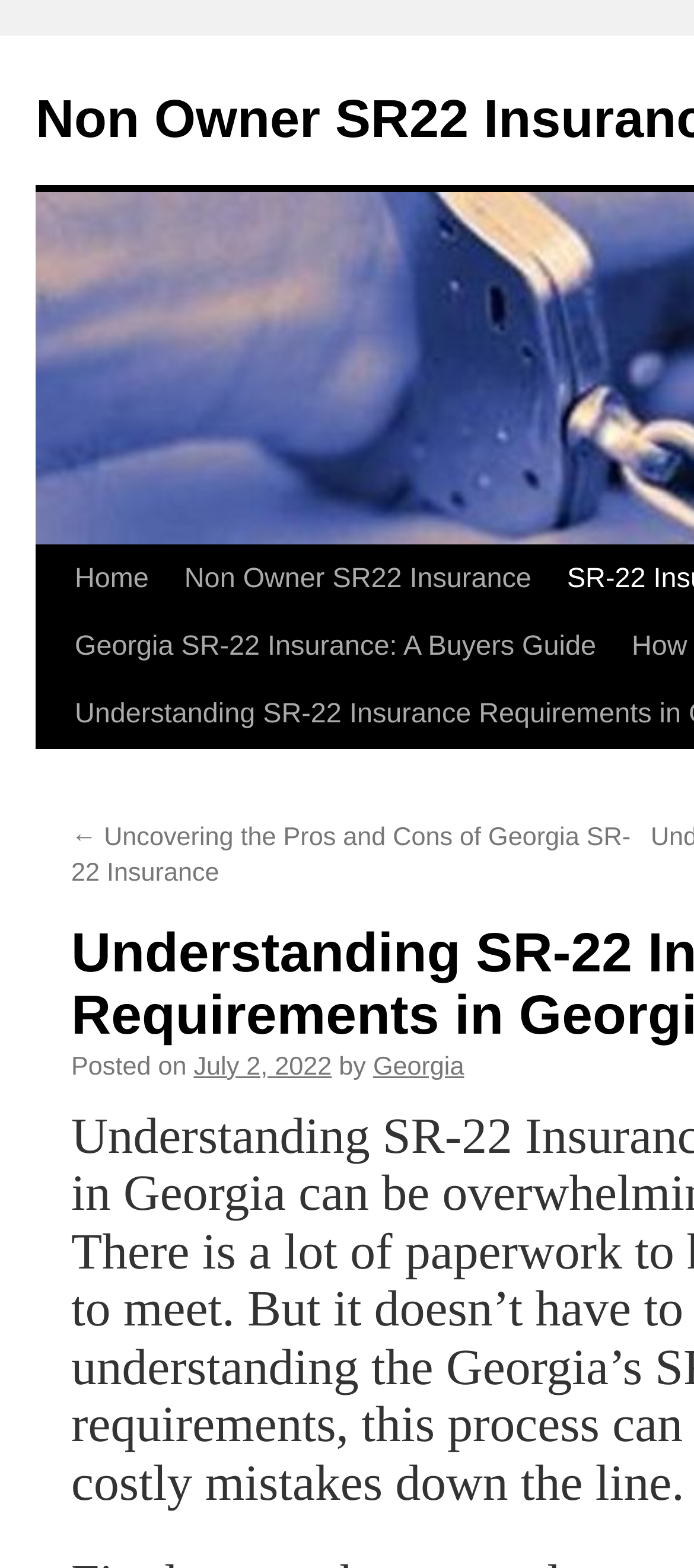Predict the bounding box coordinates of the area that should be clicked to accomplish the following instruction: "check previous article". The bounding box coordinates should consist of four float numbers between 0 and 1, i.e., [left, top, right, bottom].

[0.103, 0.525, 0.909, 0.566]